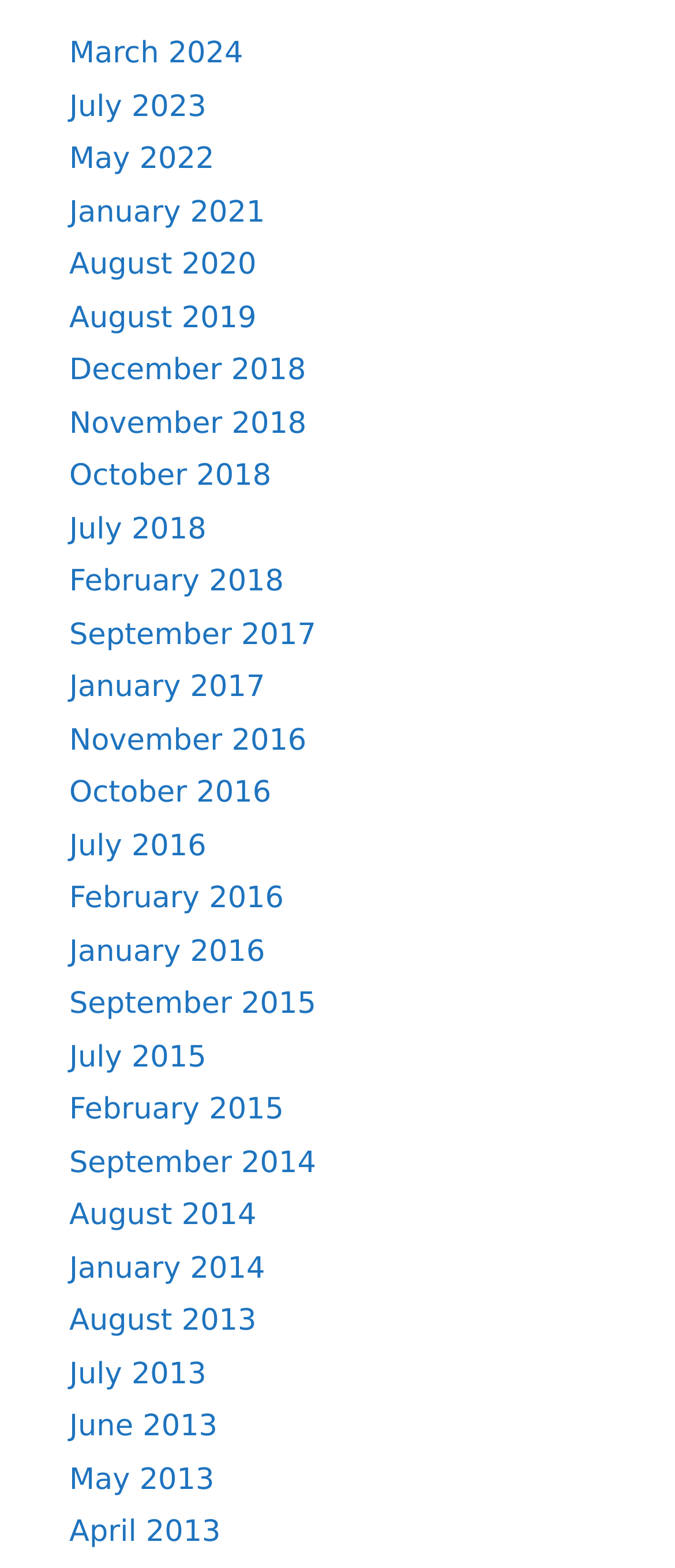Specify the bounding box coordinates of the region I need to click to perform the following instruction: "View March 2024". The coordinates must be four float numbers in the range of 0 to 1, i.e., [left, top, right, bottom].

[0.103, 0.023, 0.36, 0.046]